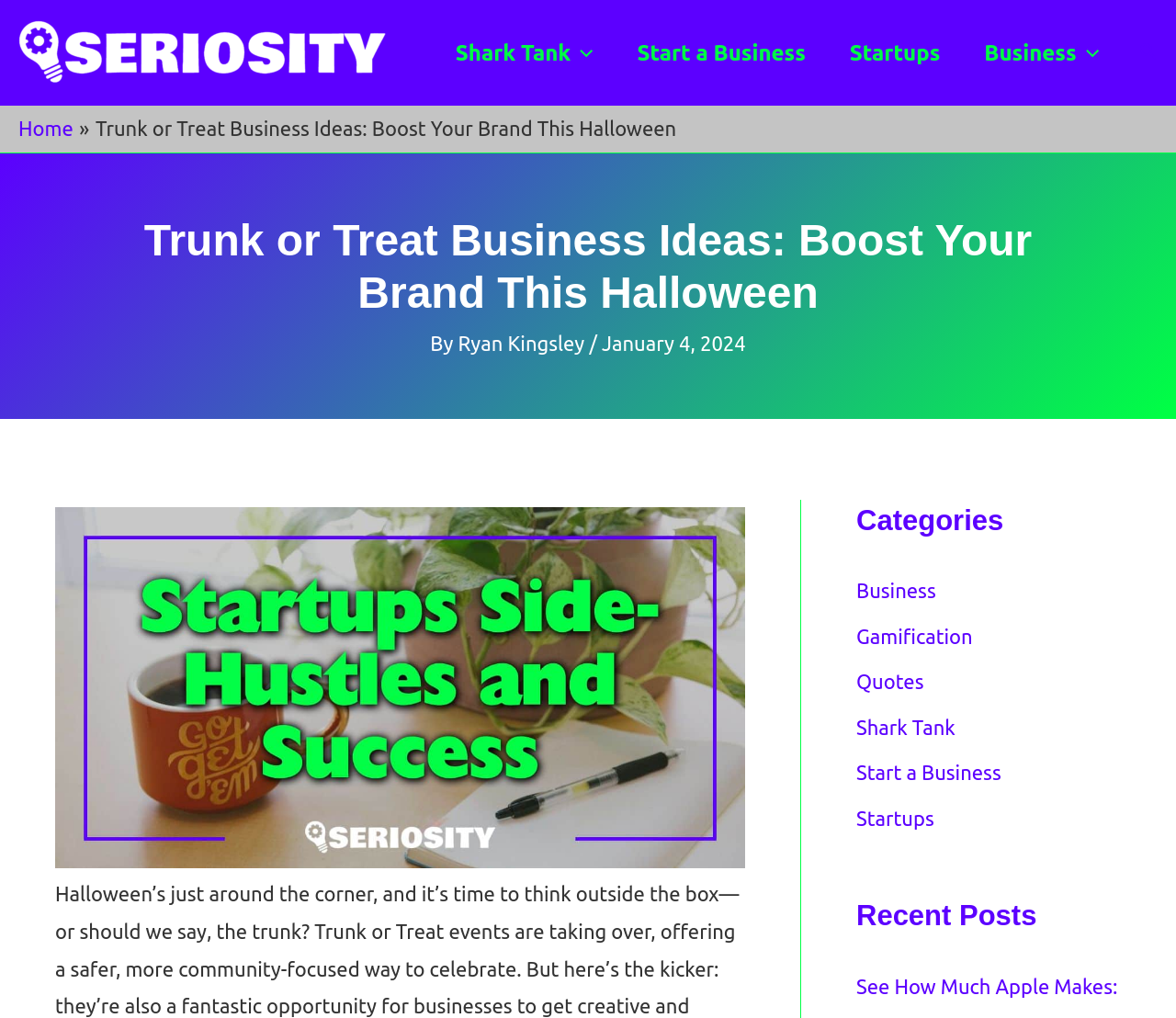Please determine the bounding box coordinates for the UI element described here. Use the format (top-left x, top-left y, bottom-right x, bottom-right y) with values bounded between 0 and 1: parent_node: Shark Tank aria-label="Menu Toggle"

[0.485, 0.02, 0.504, 0.083]